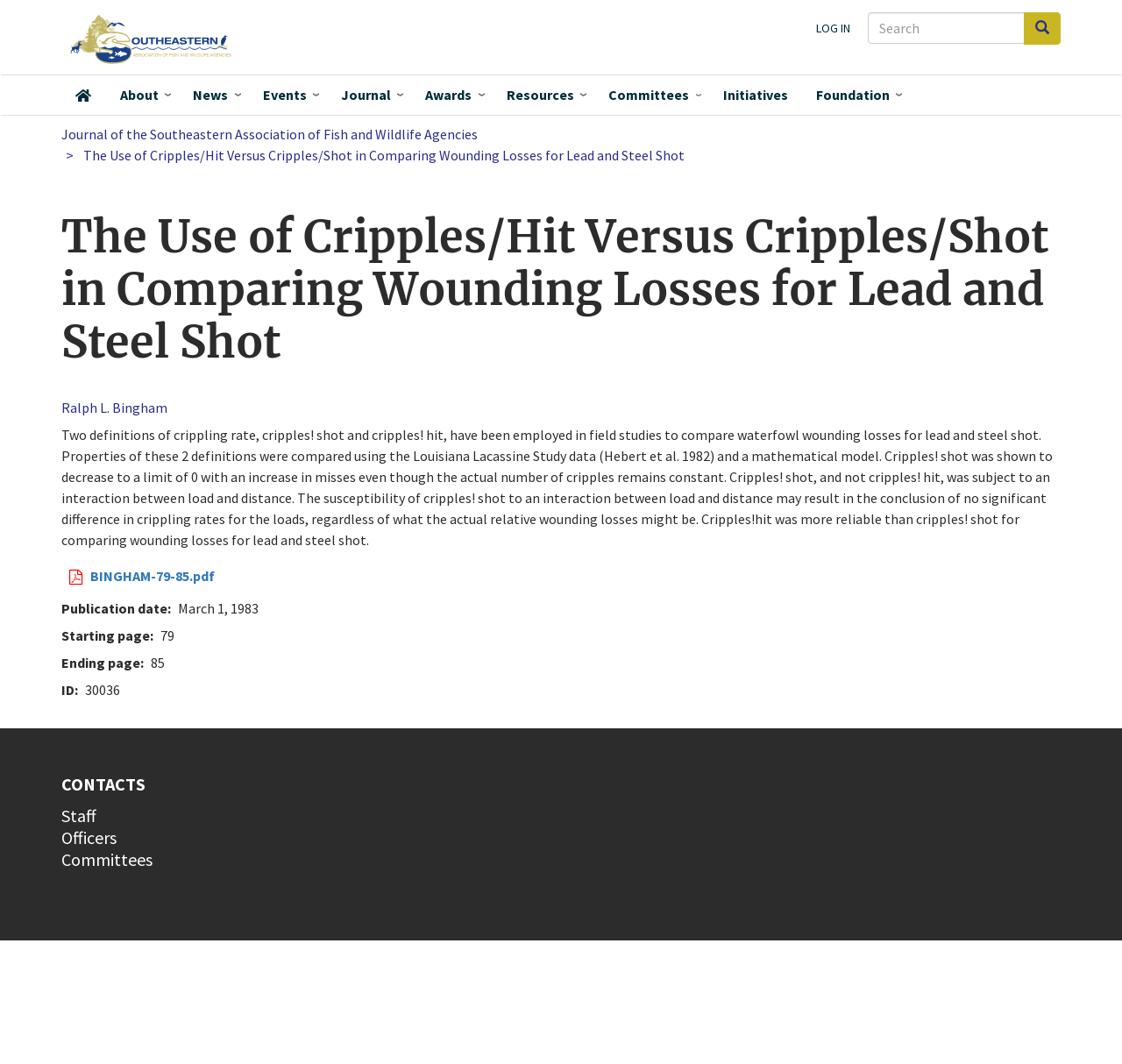Determine the bounding box for the UI element described here: "BINGHAM-79-85.pdf".

[0.08, 0.533, 0.191, 0.55]